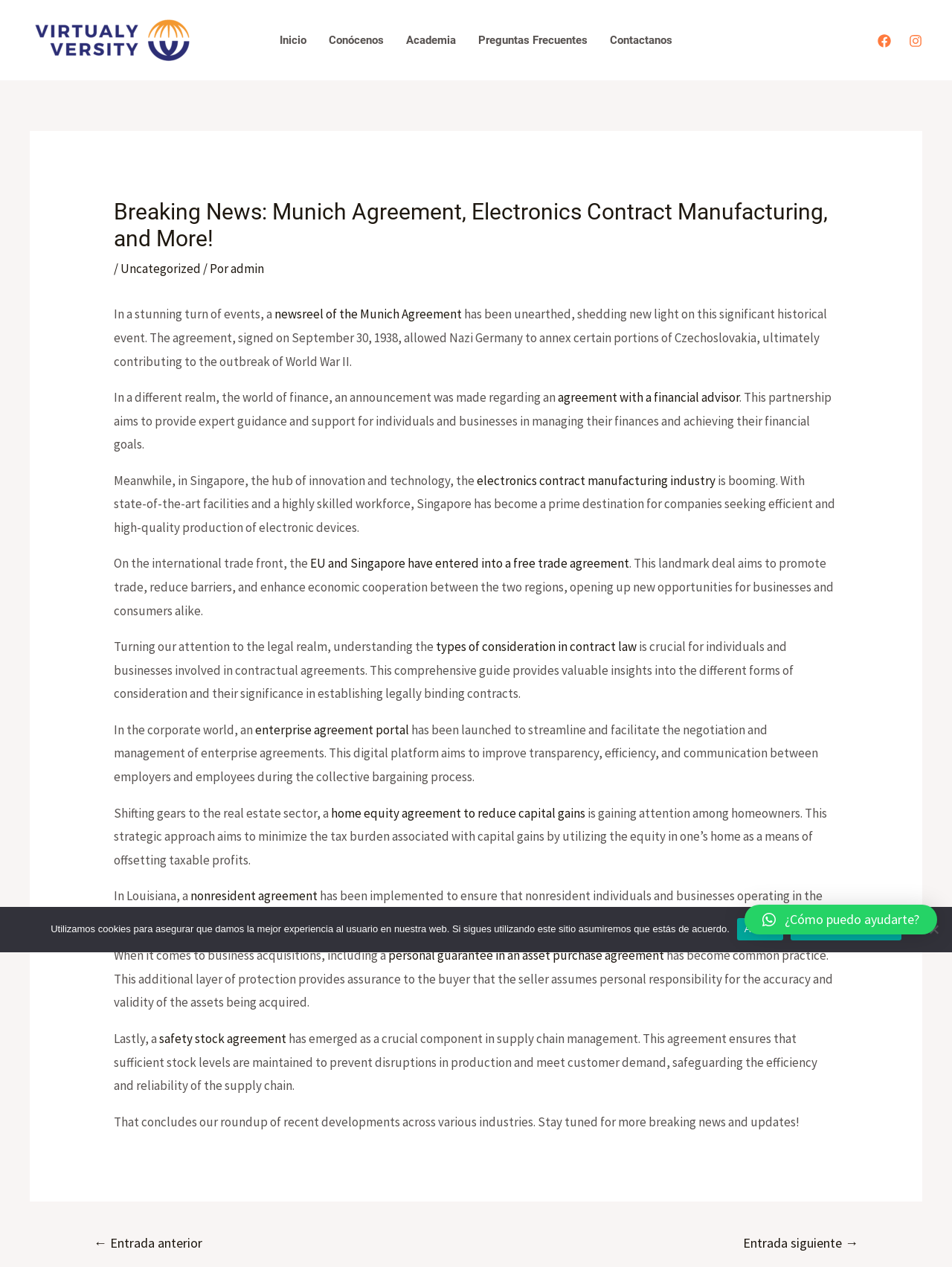Can you identify the bounding box coordinates of the clickable region needed to carry out this instruction: 'Navigate to the 'Sales' page'? The coordinates should be four float numbers within the range of 0 to 1, stated as [left, top, right, bottom].

None